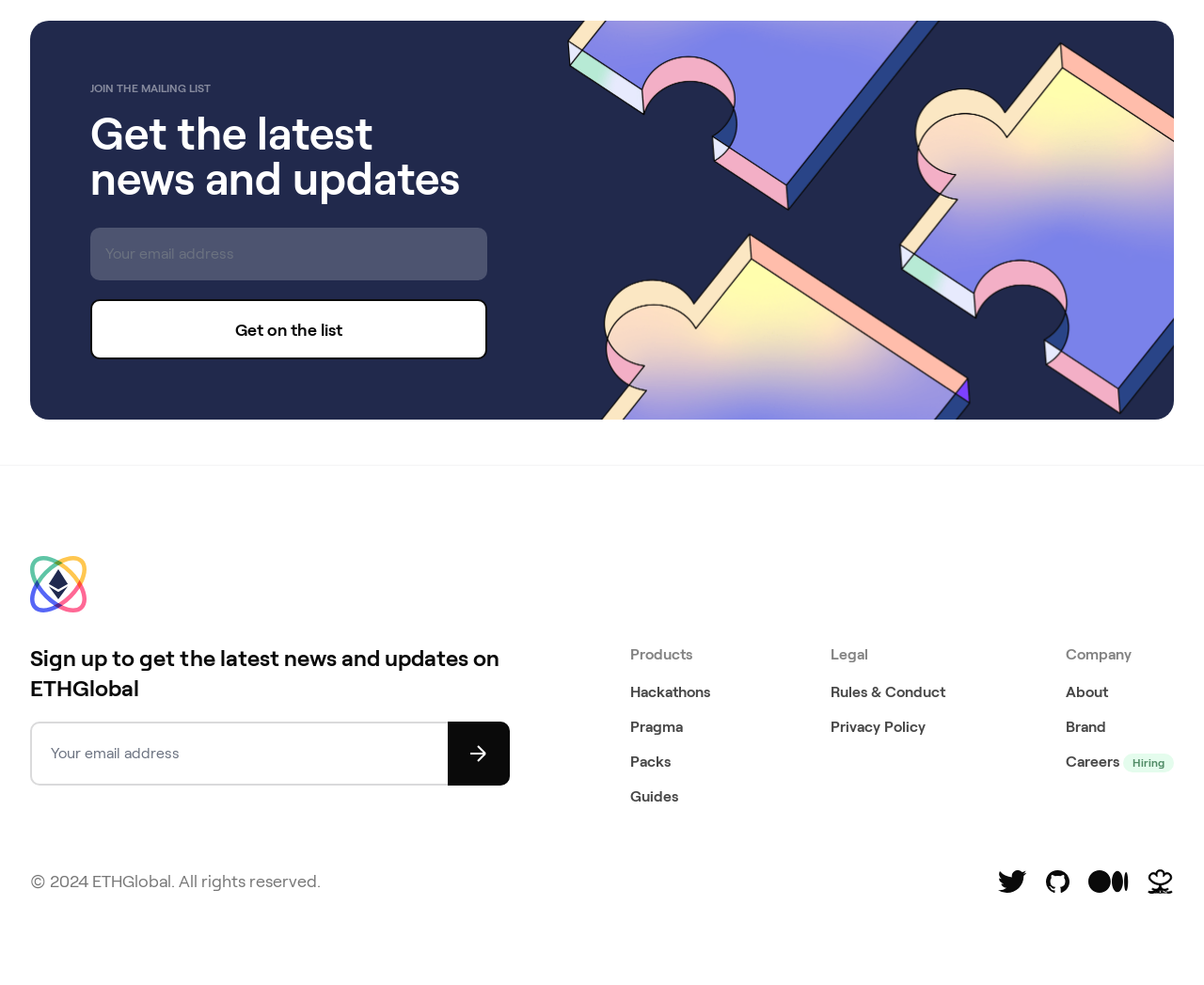Kindly determine the bounding box coordinates for the area that needs to be clicked to execute this instruction: "Get on the list".

[0.075, 0.303, 0.405, 0.364]